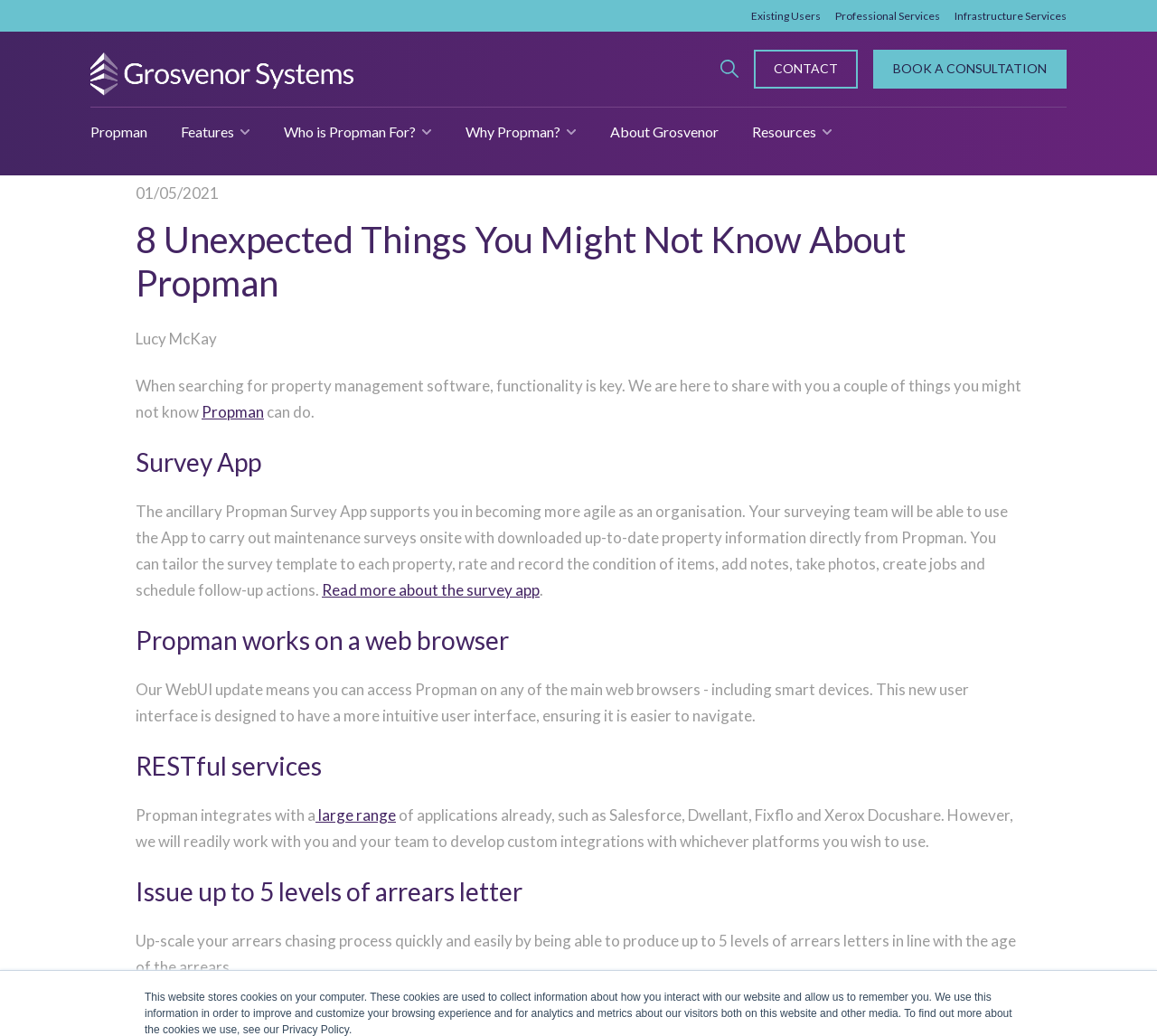Please determine the headline of the webpage and provide its content.

8 Unexpected Things You Might Not Know About Propman